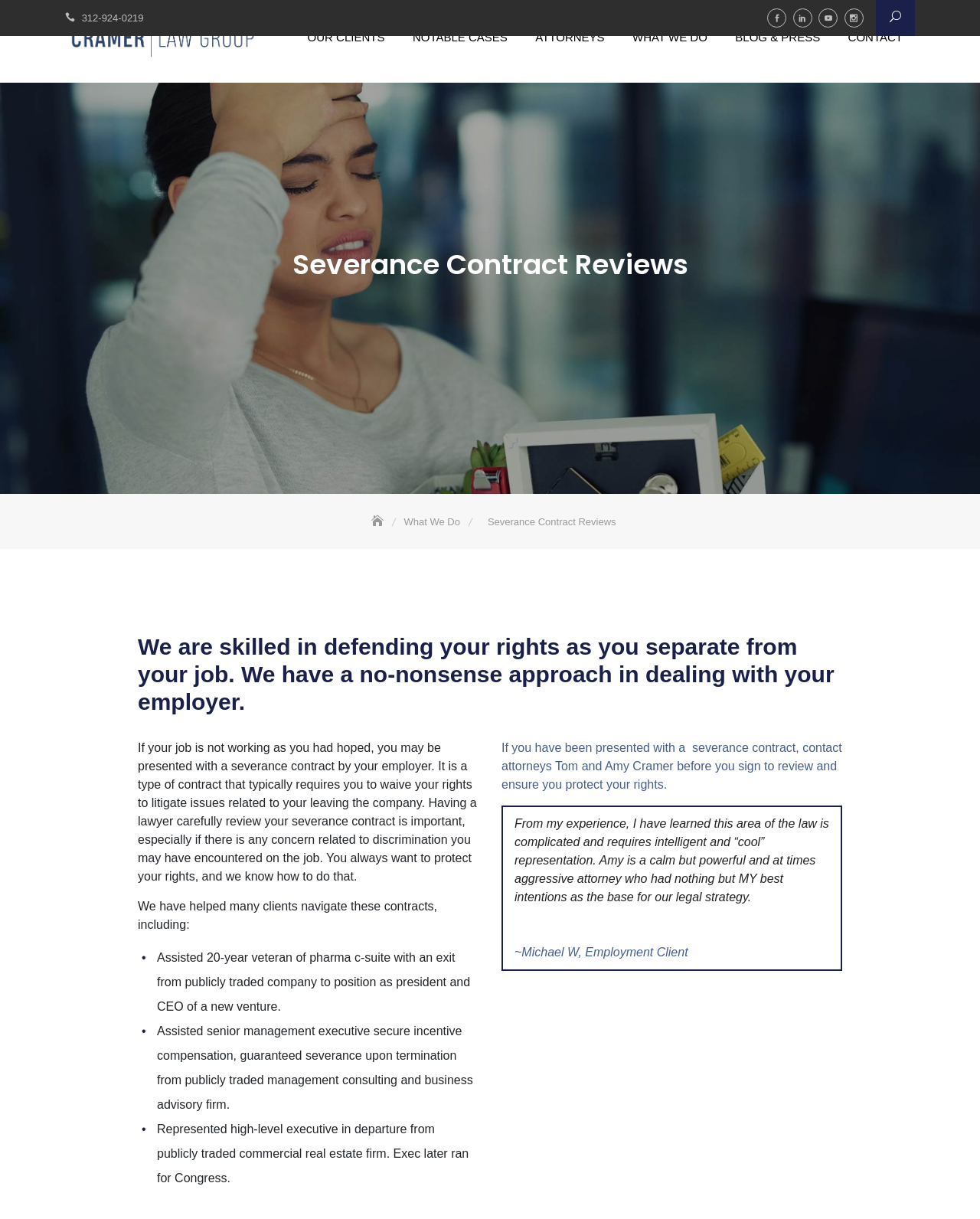Please identify the bounding box coordinates of the region to click in order to complete the given instruction: "Call the phone number". The coordinates should be four float numbers between 0 and 1, i.e., [left, top, right, bottom].

[0.083, 0.01, 0.147, 0.019]